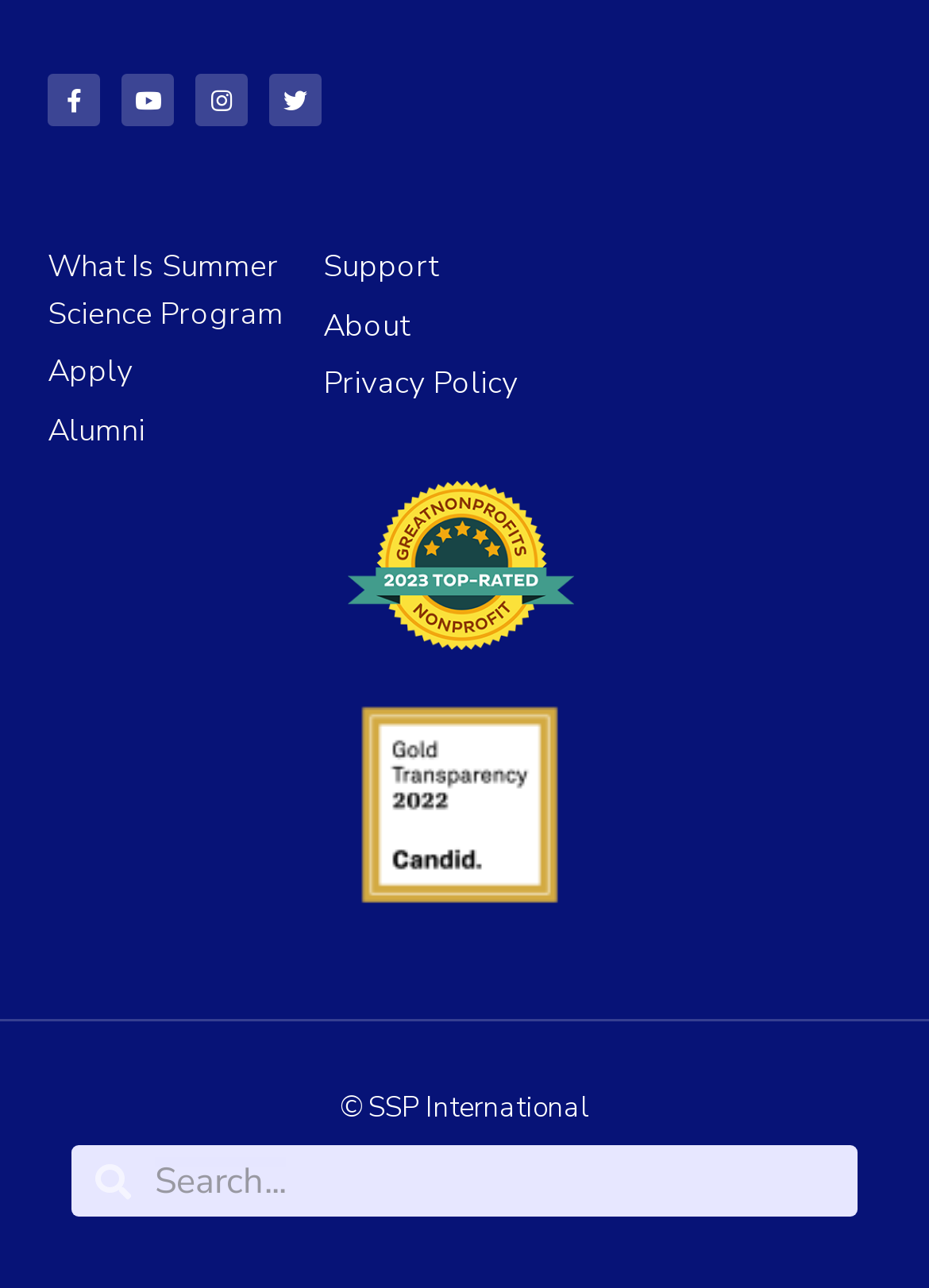What is the purpose of the link 'What Is Summer Science Program'?
Please interpret the details in the image and answer the question thoroughly.

The link 'What Is Summer Science Program' is located at the top of the webpage, and it is likely to provide information about the Summer Science Program. This can be inferred from the text of the link itself, which suggests that it will provide an explanation or description of the program.